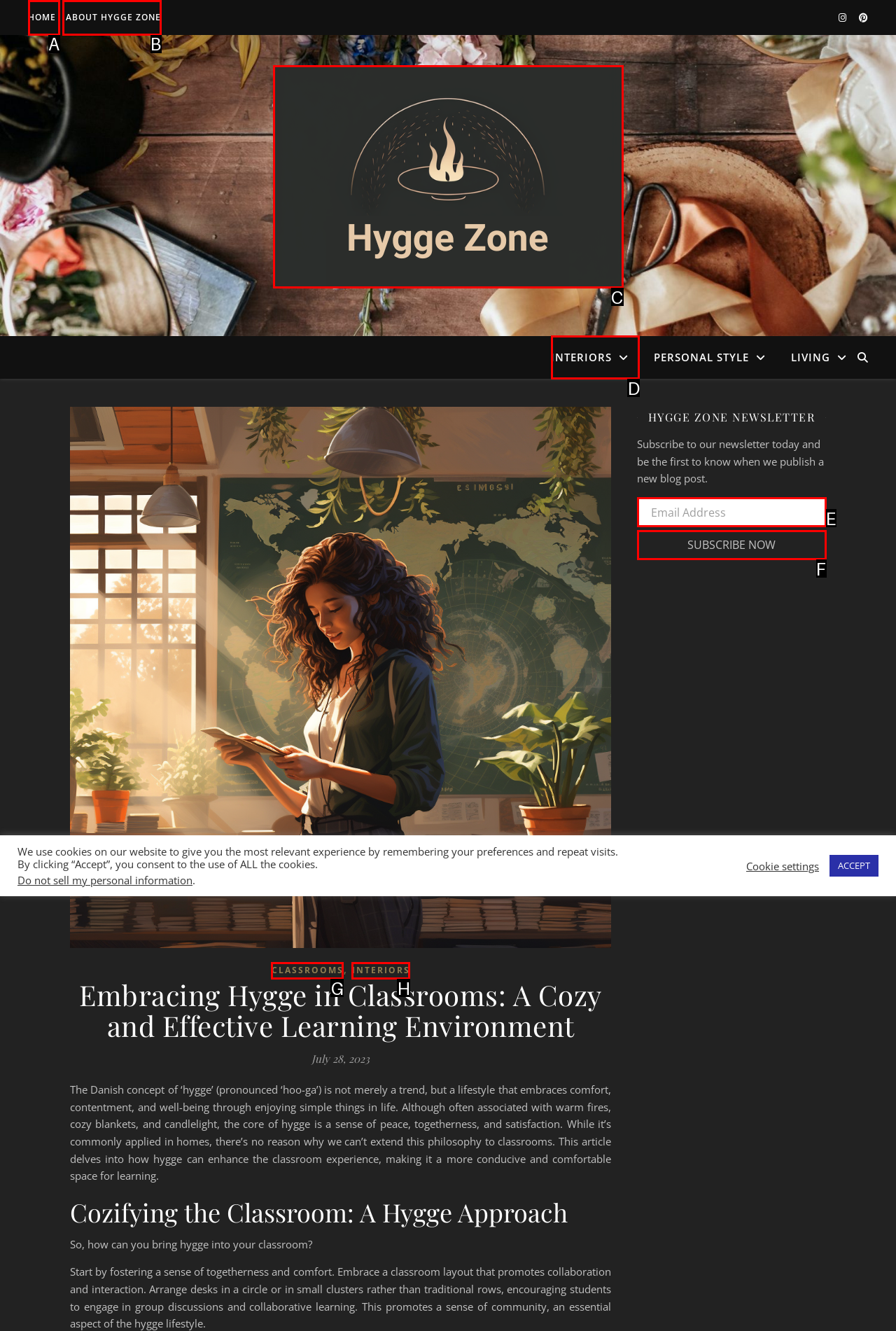Choose the letter that corresponds to the correct button to accomplish the task: Explore the INTERIORS section
Reply with the letter of the correct selection only.

D